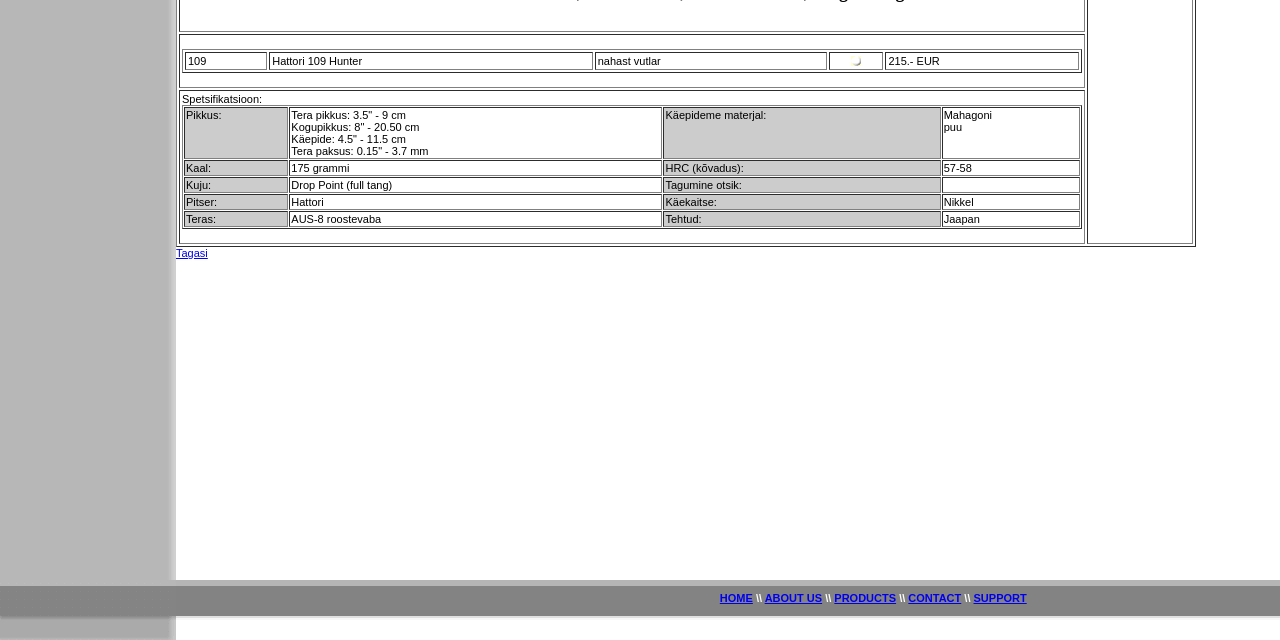Identify the bounding box coordinates for the UI element described as follows: Privacy Policy. Use the format (top-left x, top-left y, bottom-right x, bottom-right y) and ensure all values are floating point numbers between 0 and 1.

None